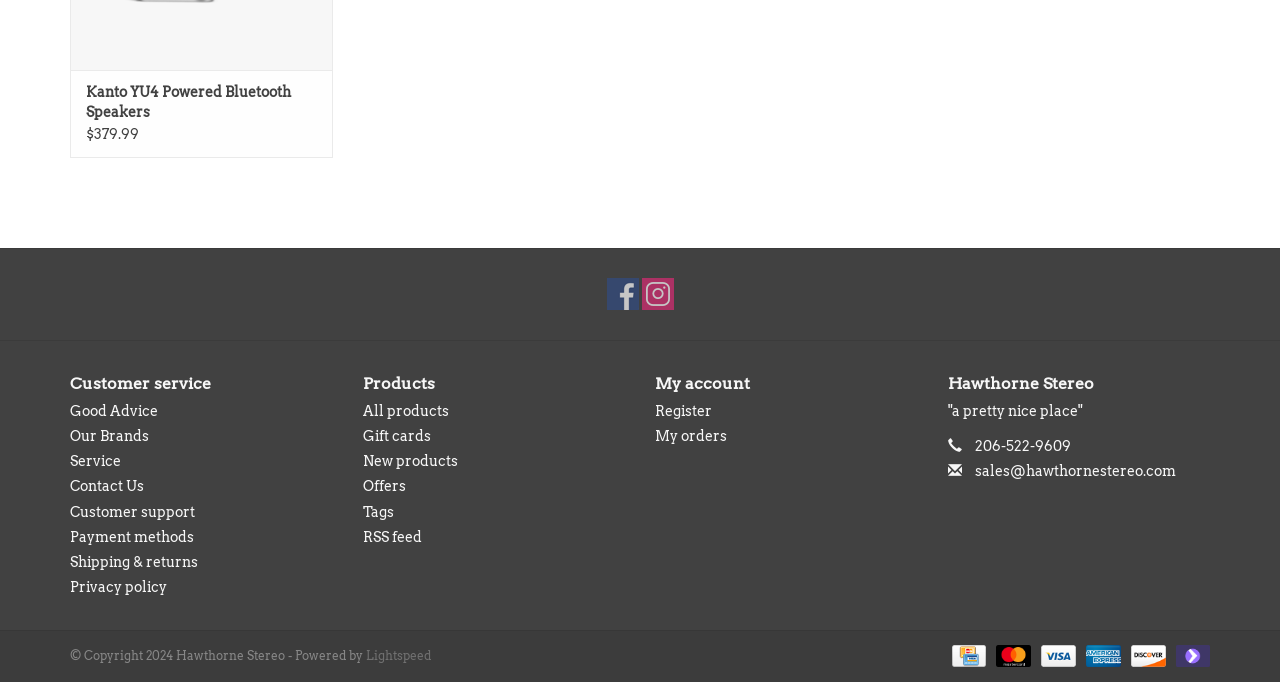What are the links available under 'Customer service'?
Provide a detailed and well-explained answer to the question.

The links available under 'Customer service' can be found in the 'Customer service links' section, where they are listed as separate links.